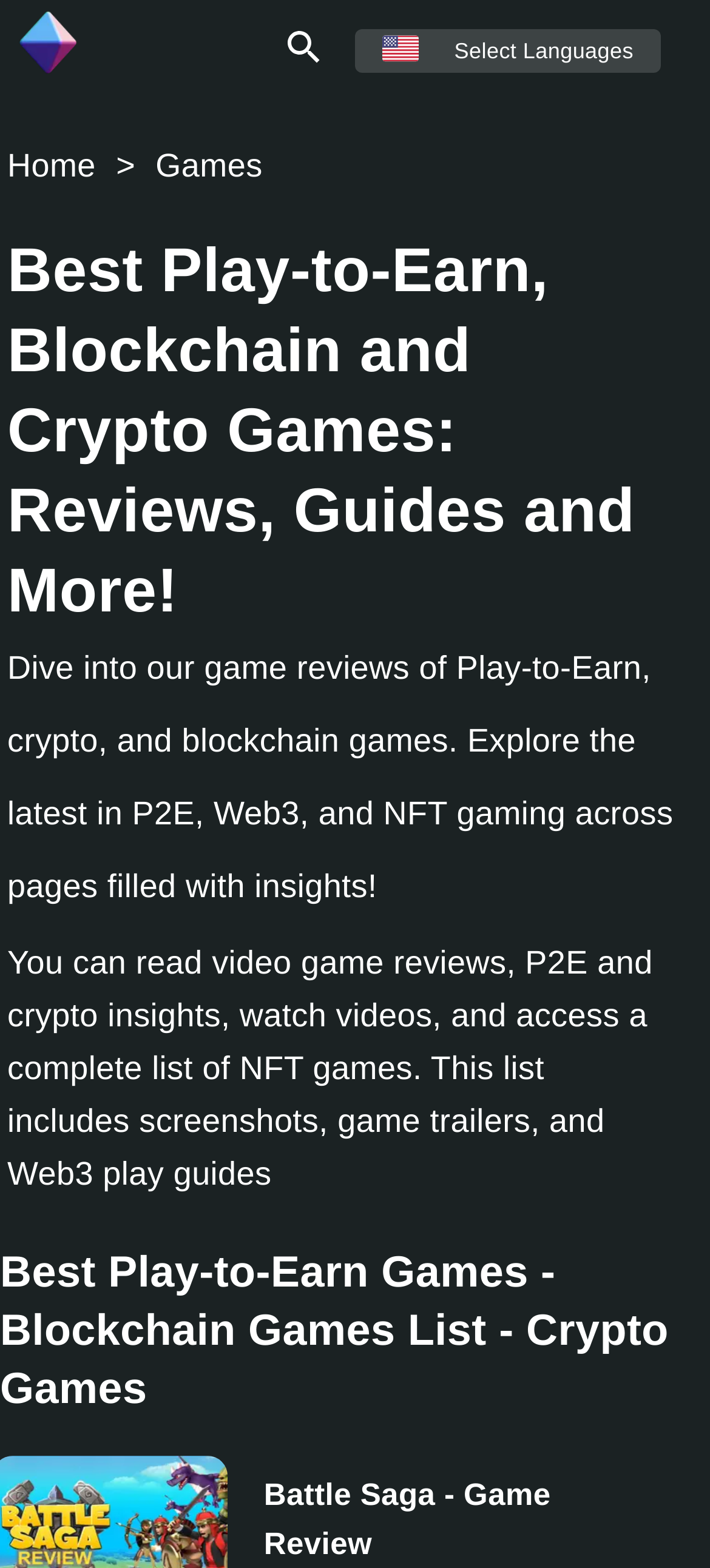Please provide a comprehensive answer to the question below using the information from the image: What is the name of the first game reviewed on this webpage?

The link 'Battle Saga - Game Review' is the first game review listed on the webpage, indicating that Battle Saga is the name of the first game reviewed.